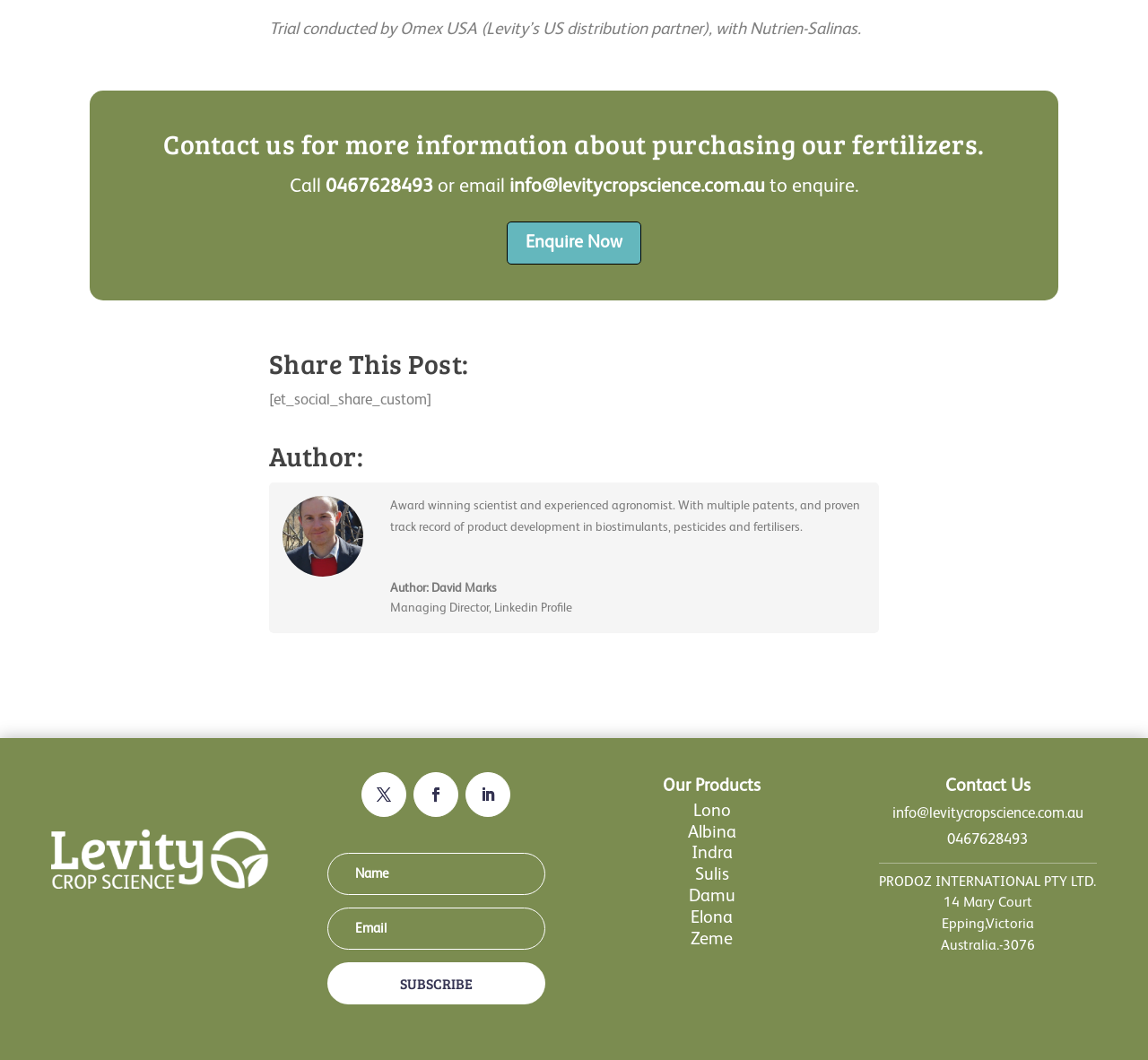Find the bounding box coordinates of the element I should click to carry out the following instruction: "Explore Kitchen category".

None